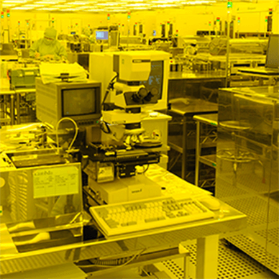What is the purpose of the yellow tint in the image?
Could you answer the question with a detailed and thorough explanation?

The yellow tint in the image is typical in cleanroom environments, such as semiconductor wafer fabrication facilities, as it enhances contrast and visibility while minimizing the risk of contamination, which is crucial in maintaining the quality and integrity of the semiconductor fabrication process.